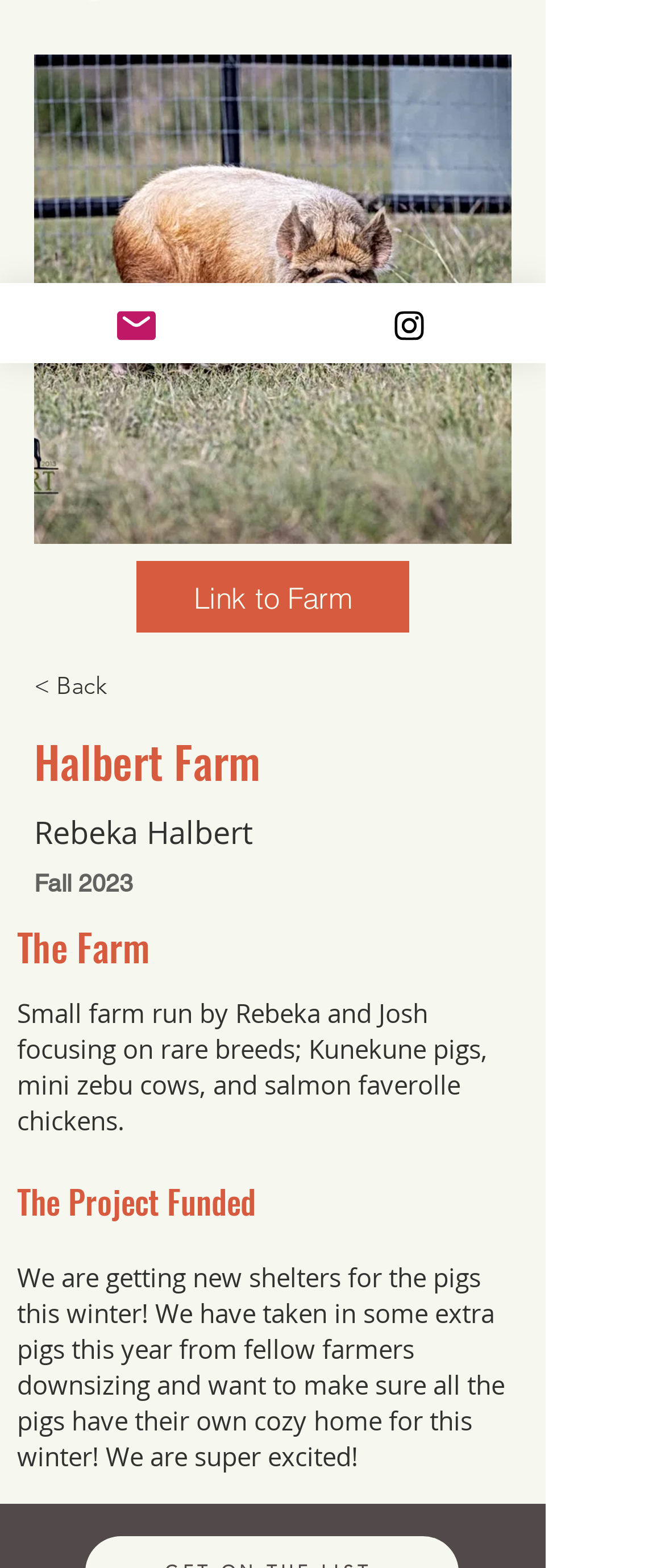Determine the bounding box coordinates for the UI element matching this description: "Email".

[0.0, 0.181, 0.41, 0.232]